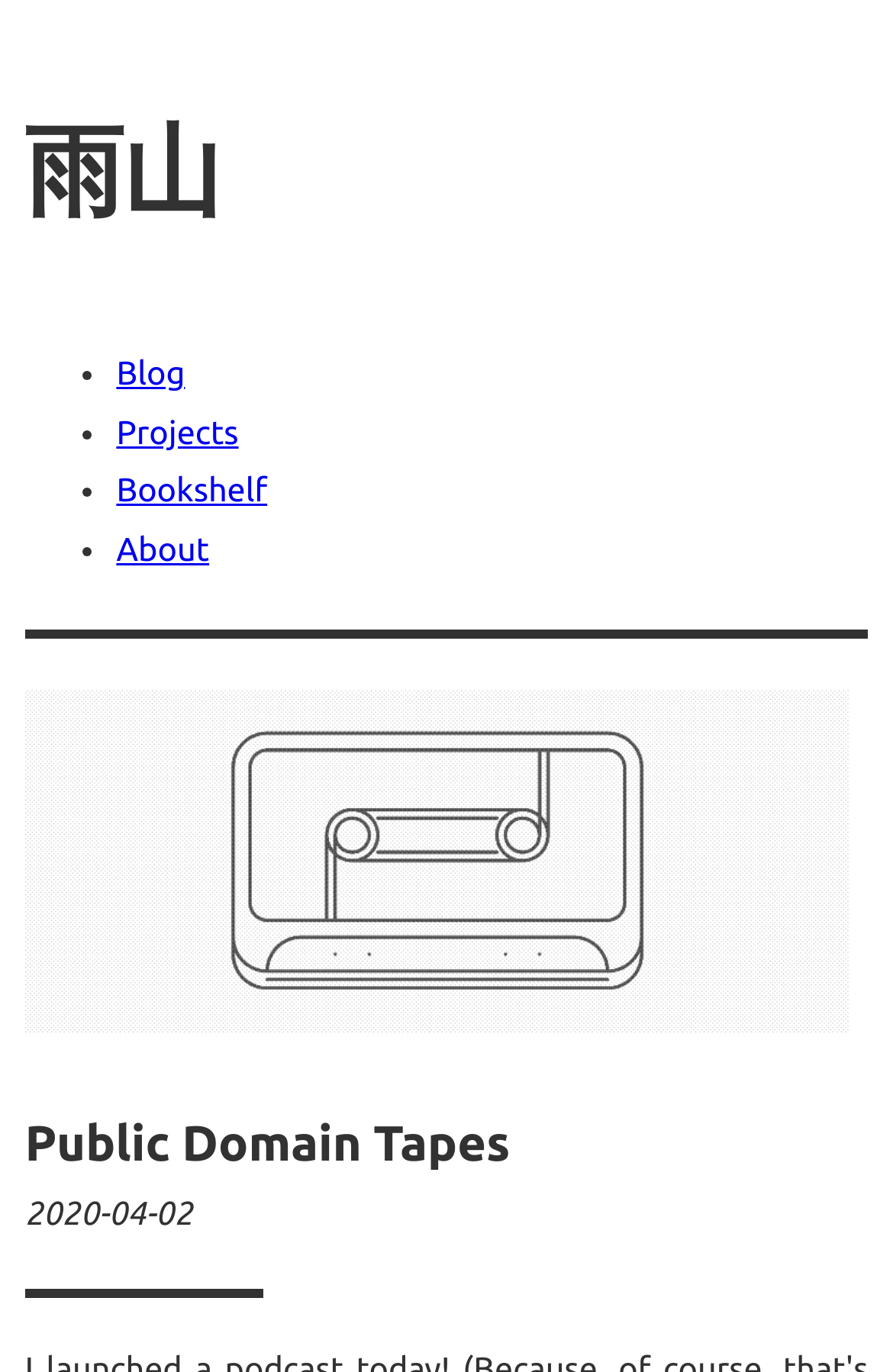What is the first menu item?
Please provide a single word or phrase as your answer based on the image.

雨山